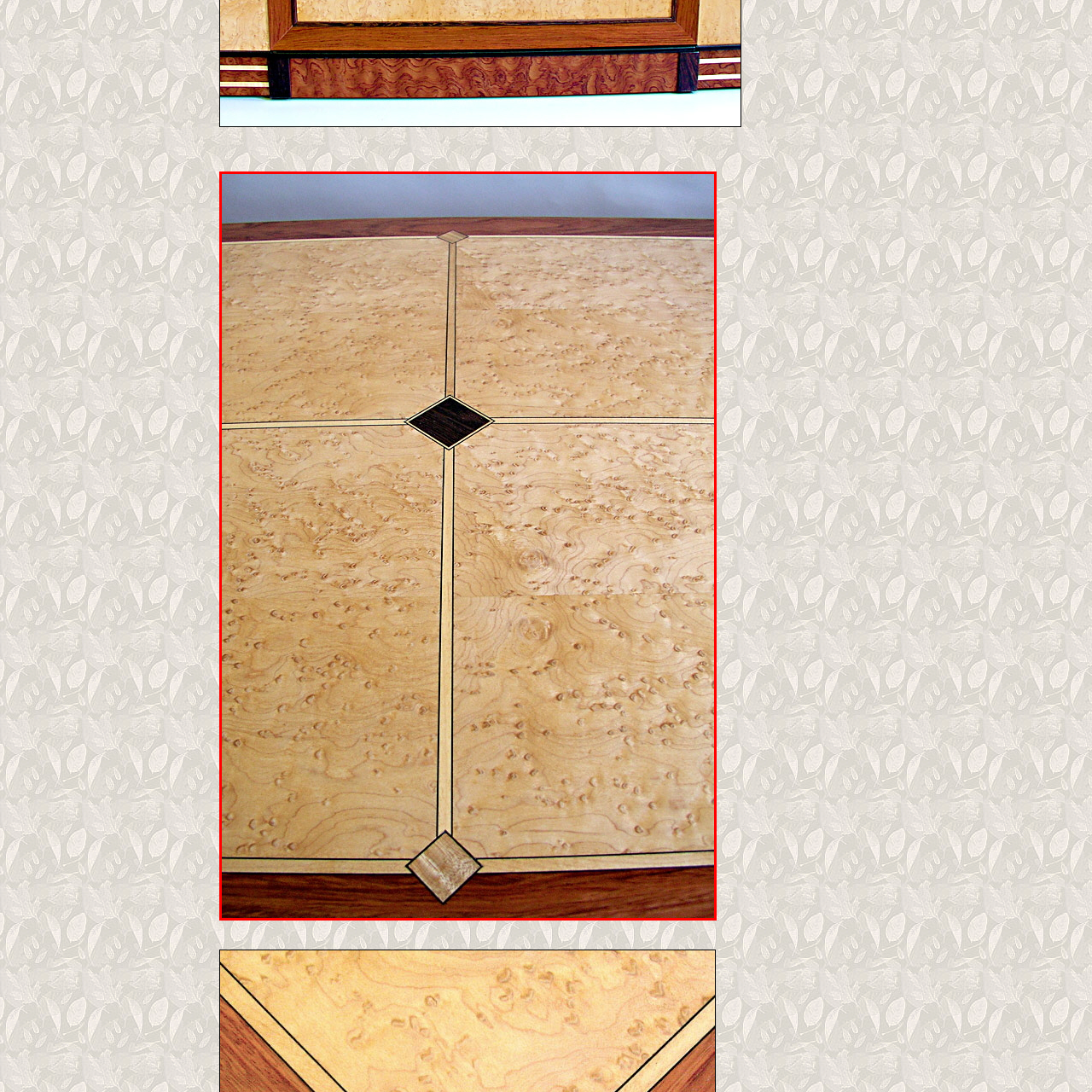Please look at the image highlighted by the red box, How many sections does the tabletop divide into?
 Provide your answer using a single word or phrase.

Four